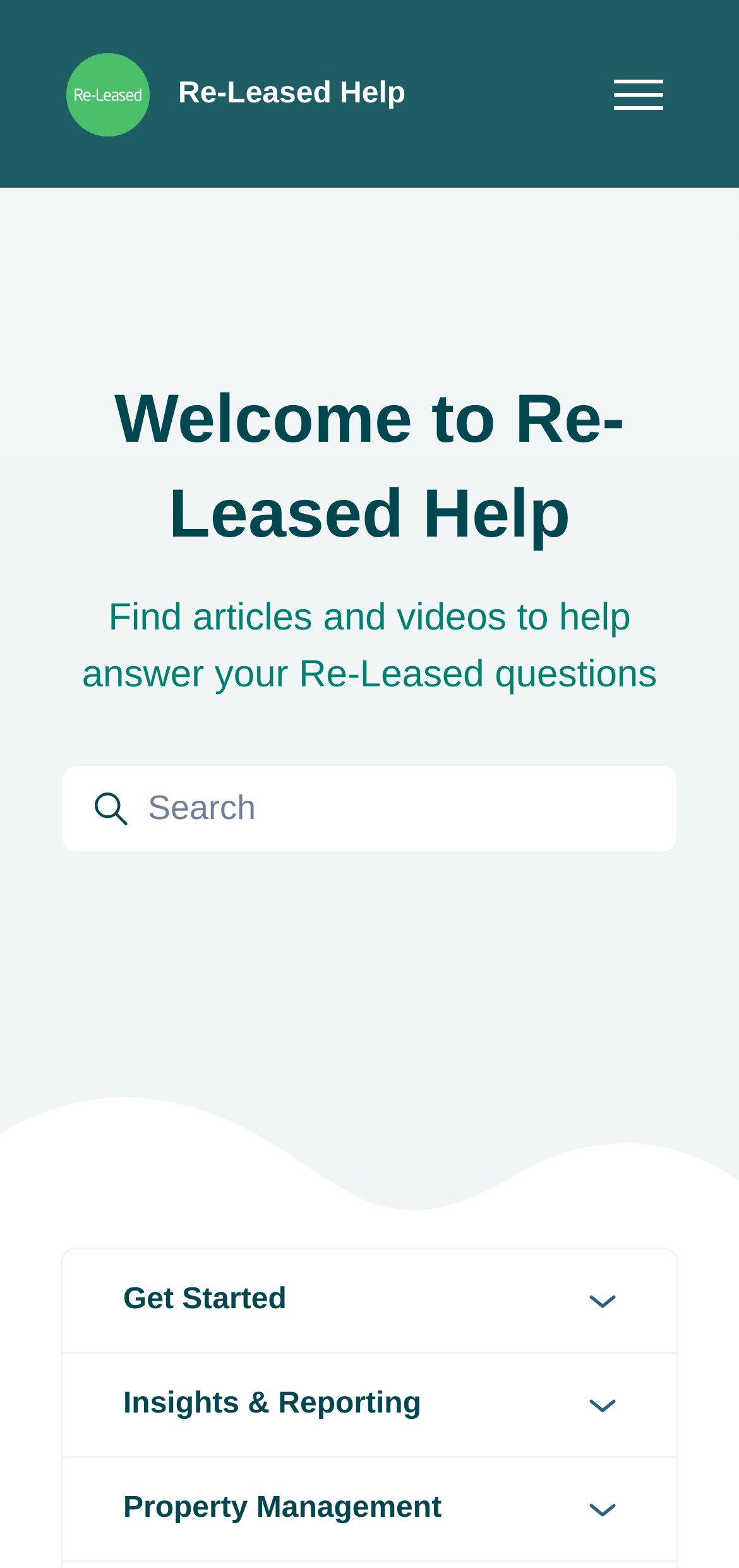Describe the entire webpage, focusing on both content and design.

The webpage is titled "Re-Leased Help" and appears to be a help center or resource page. At the top left, there is a link to the "Re-Leased Help" home page, accompanied by a small image. On the top right, there is a button to toggle the navigation menu.

Below the top section, there is a heading that reads "Welcome to Re-Leased Help". Underneath, there is a brief description that says "Find articles and videos to help answer your Re-Leased questions". 

To the right of the description, there is a search bar with a heading that says "Search". The search bar takes up most of the width of the page.

Further down, there is a large image that spans the entire width of the page.

Below the image, there are three sections with headings: "Get Started", "Insights & Reporting", and "Property Management". Each section has a small image to the right of the heading.

At the bottom left of the page, there is a button that says "Return to top".